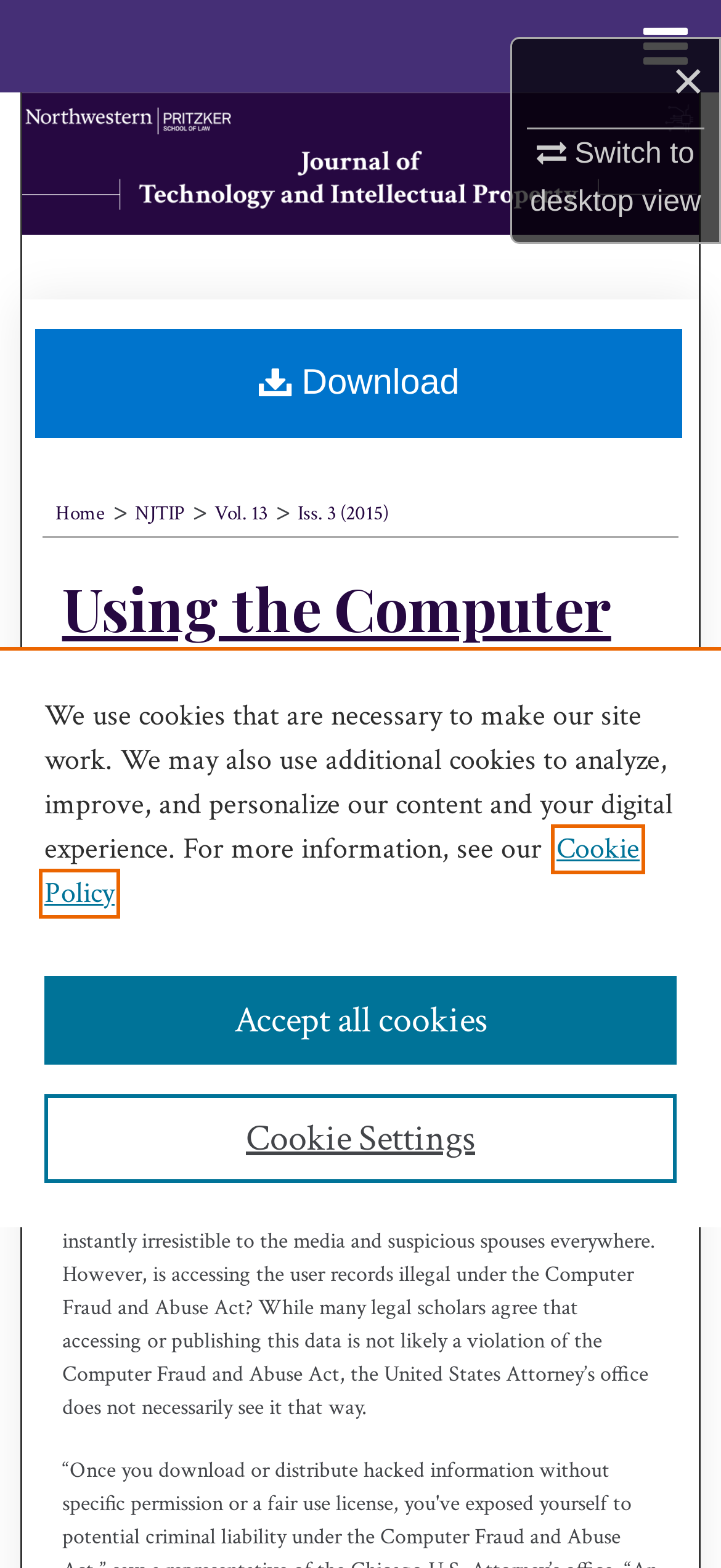What is the name of the author?
Respond with a short answer, either a single word or a phrase, based on the image.

Nicholas A. Wolfe